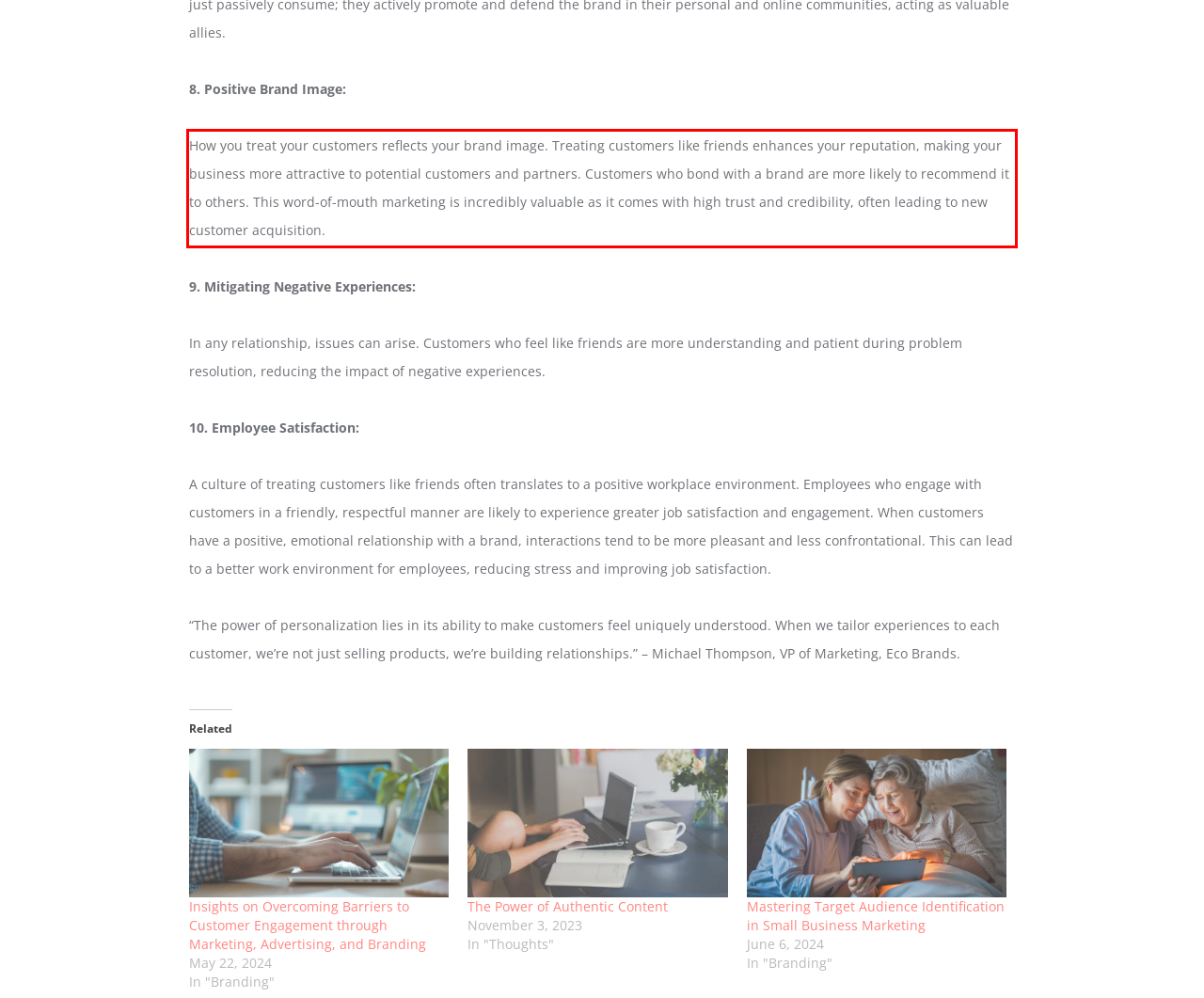Examine the screenshot of the webpage, locate the red bounding box, and generate the text contained within it.

How you treat your customers reflects your brand image. Treating customers like friends enhances your reputation, making your business more attractive to potential customers and partners. Customers who bond with a brand are more likely to recommend it to others. This word-of-mouth marketing is incredibly valuable as it comes with high trust and credibility, often leading to new customer acquisition.